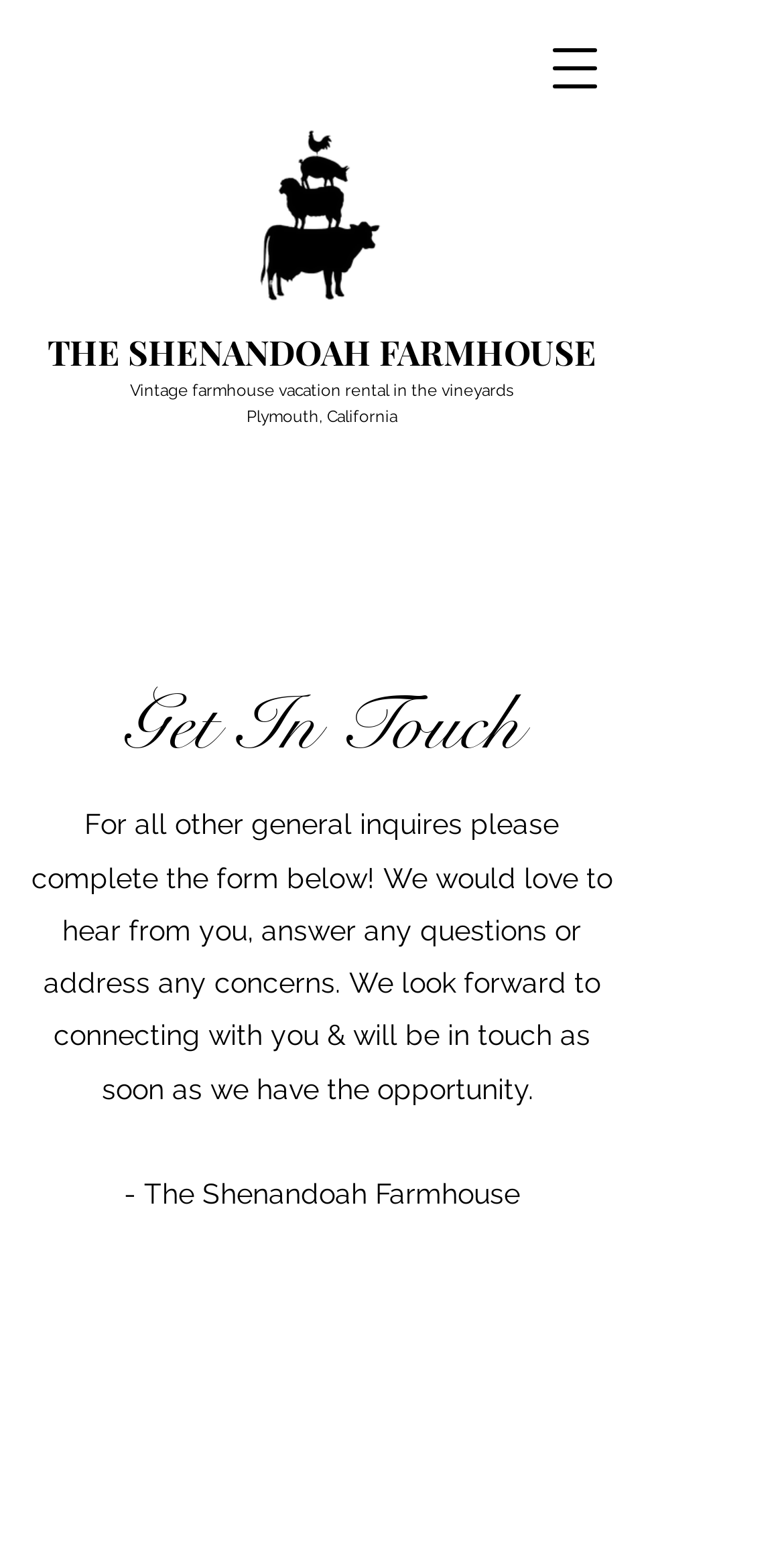Who will respond to the inquiries?
Based on the image, answer the question with a single word or brief phrase.

The Shenandoah Farmhouse